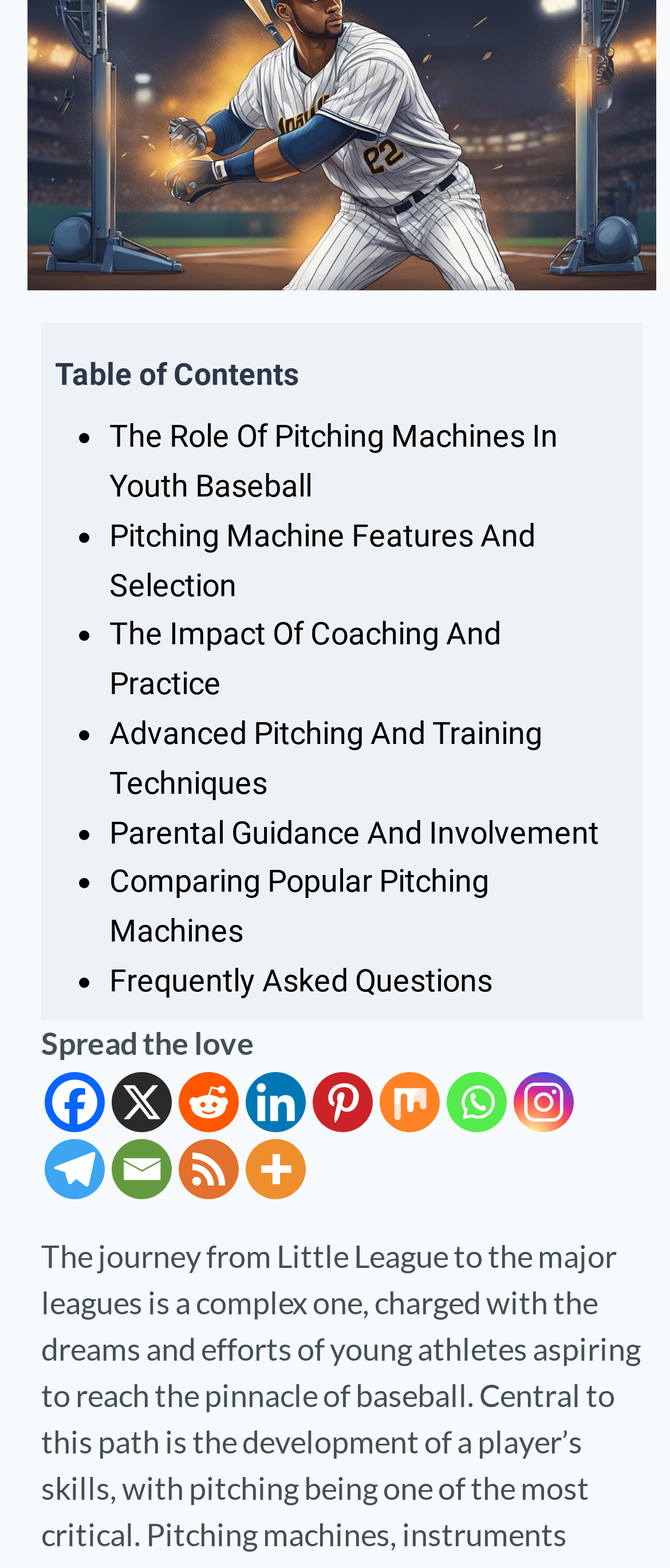Examine the image carefully and respond to the question with a detailed answer: 
What is the text above the social media links?

I looked at the text above the social media links and found that it says 'Spread the love'.